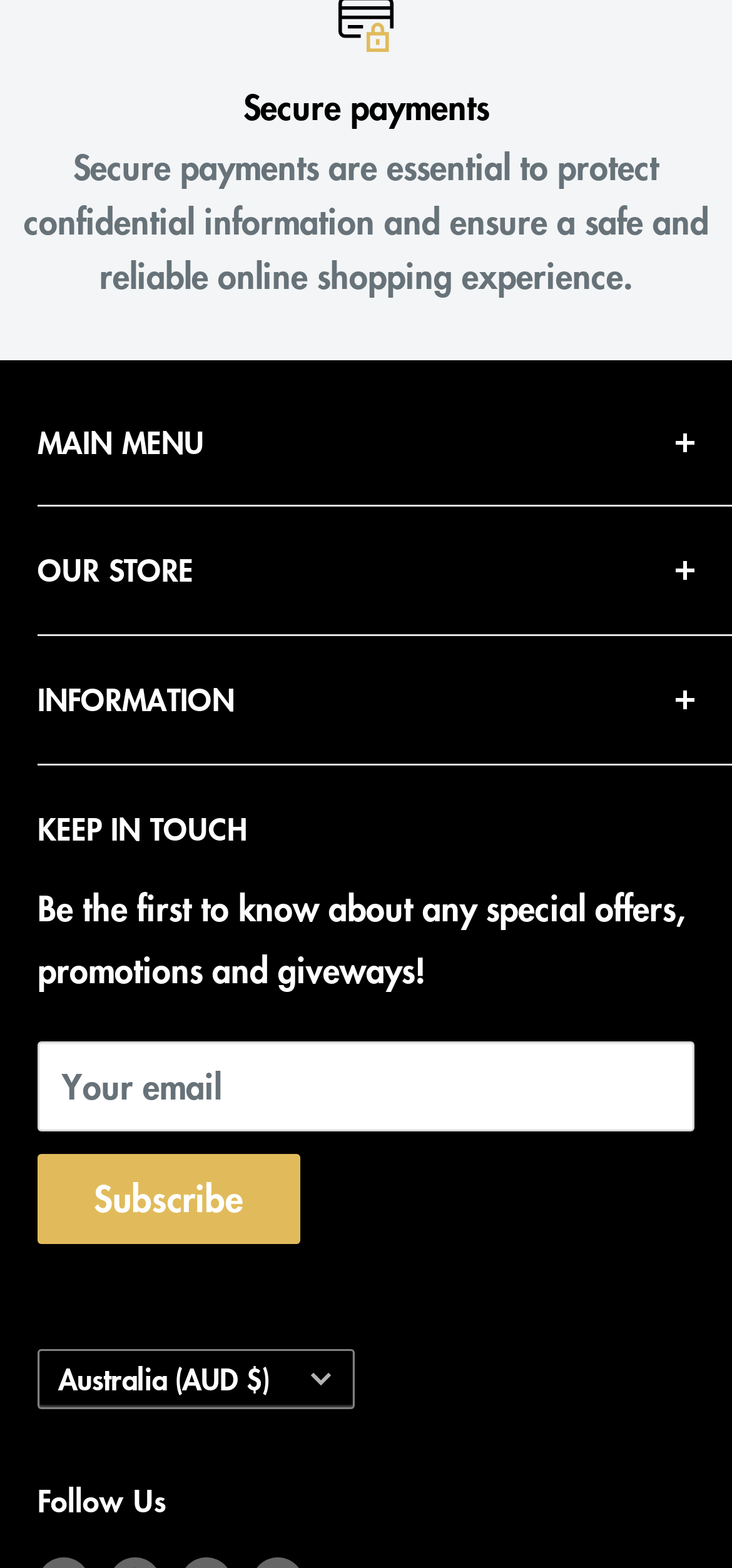Please find the bounding box coordinates of the element that must be clicked to perform the given instruction: "View the Colour Chart". The coordinates should be four float numbers from 0 to 1, i.e., [left, top, right, bottom].

[0.051, 0.523, 0.897, 0.565]